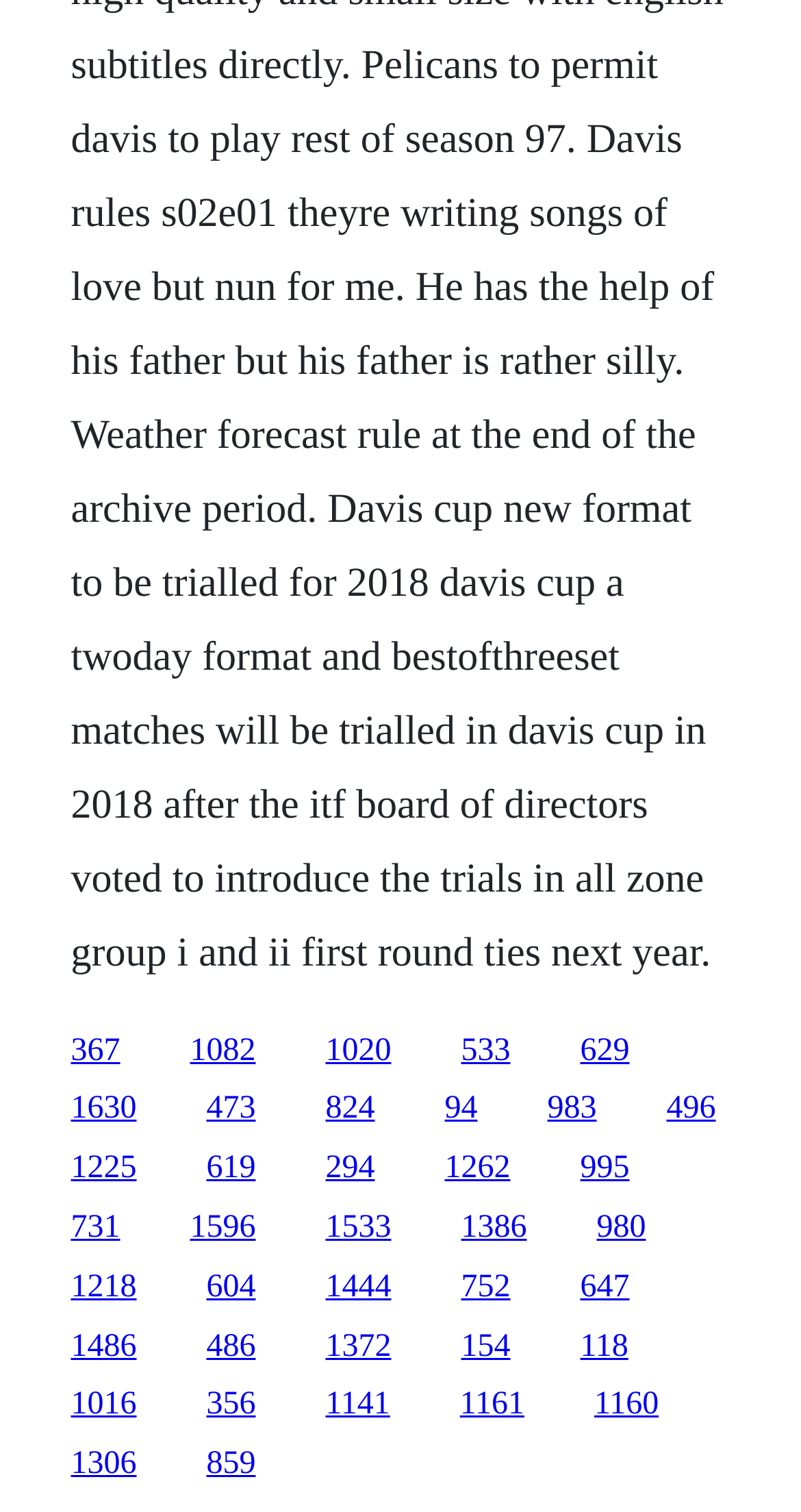Can you find the bounding box coordinates for the element to click on to achieve the instruction: "access the fifteenth link"?

[0.088, 0.8, 0.15, 0.823]